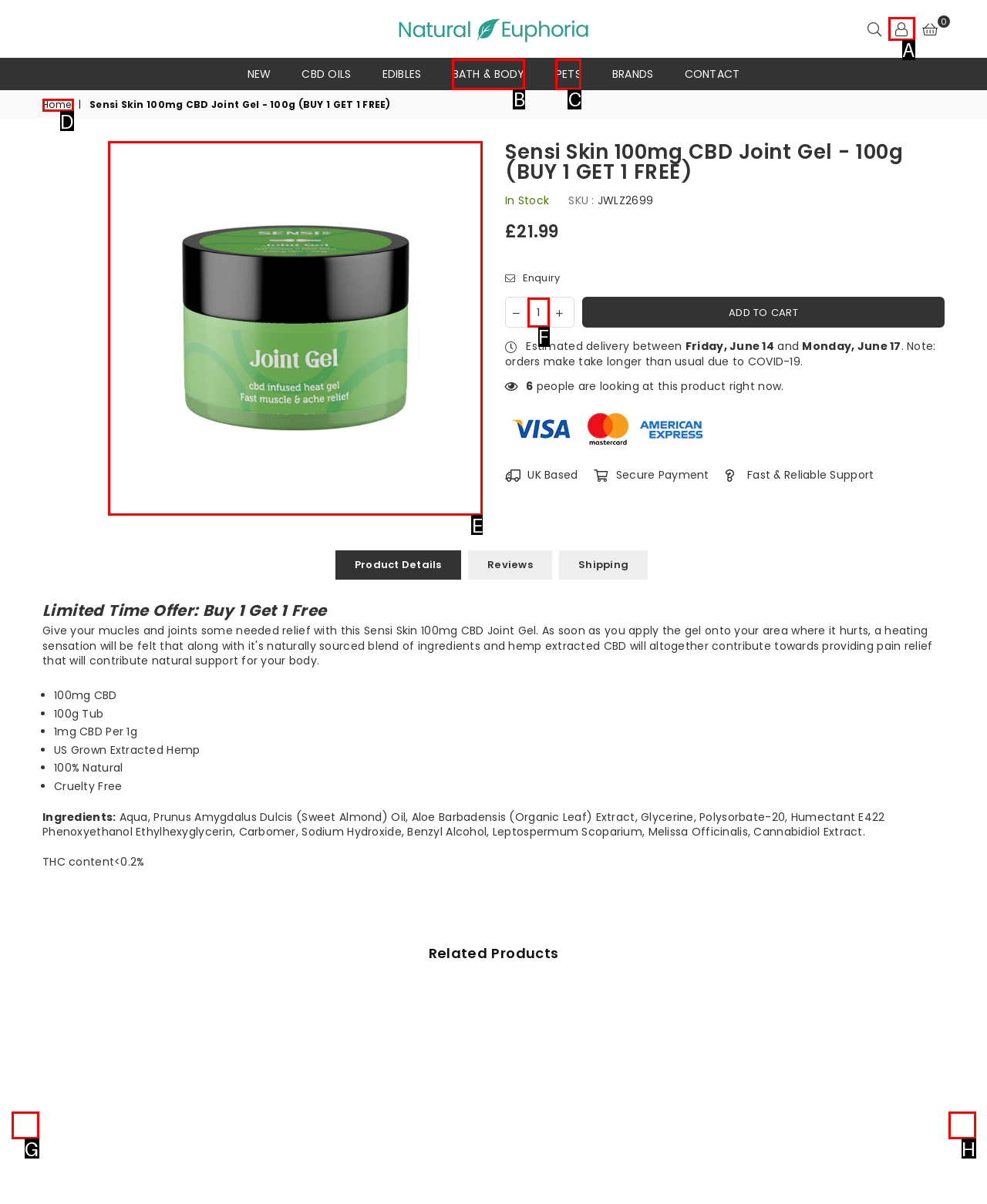Which option best describes: input value="1" name="quantity" value="1"
Respond with the letter of the appropriate choice.

F